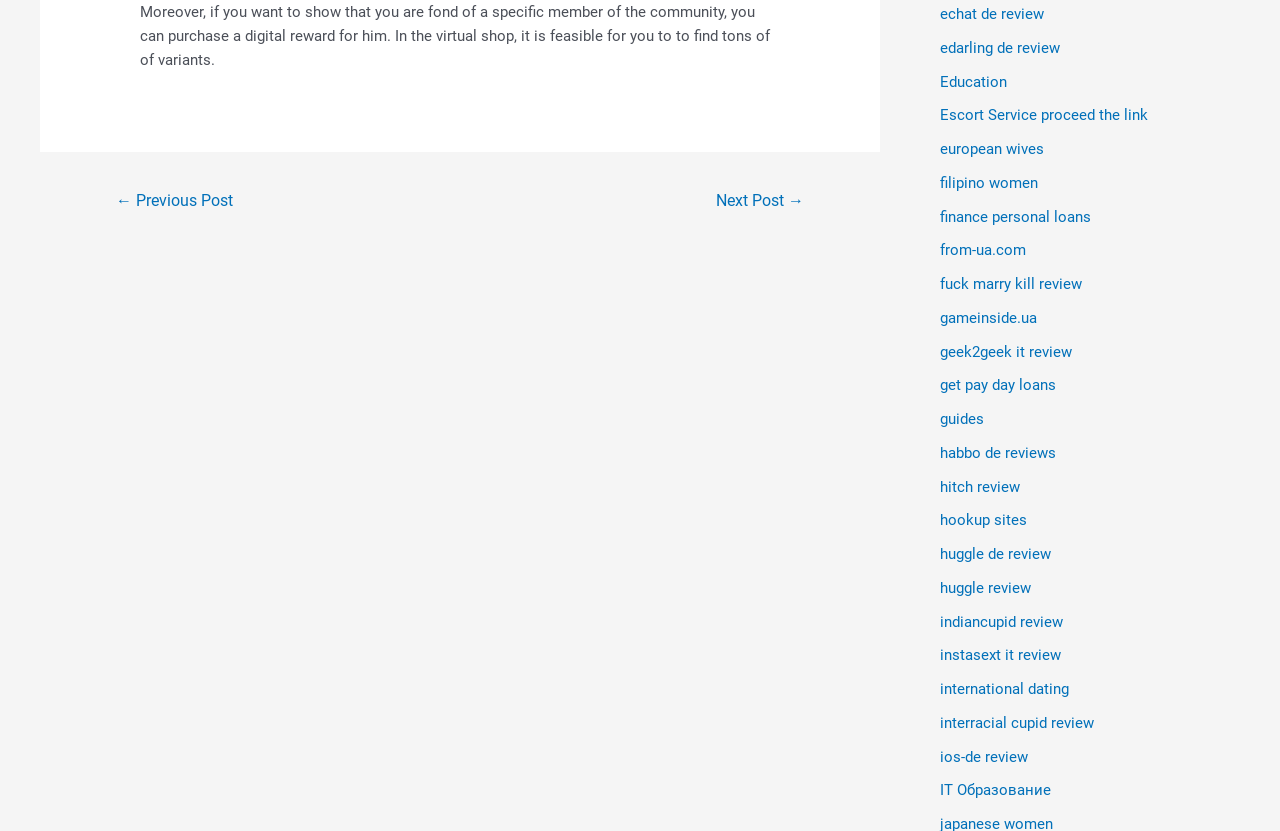Find the bounding box of the UI element described as follows: "Escort Service proceed the link".

[0.734, 0.128, 0.897, 0.15]